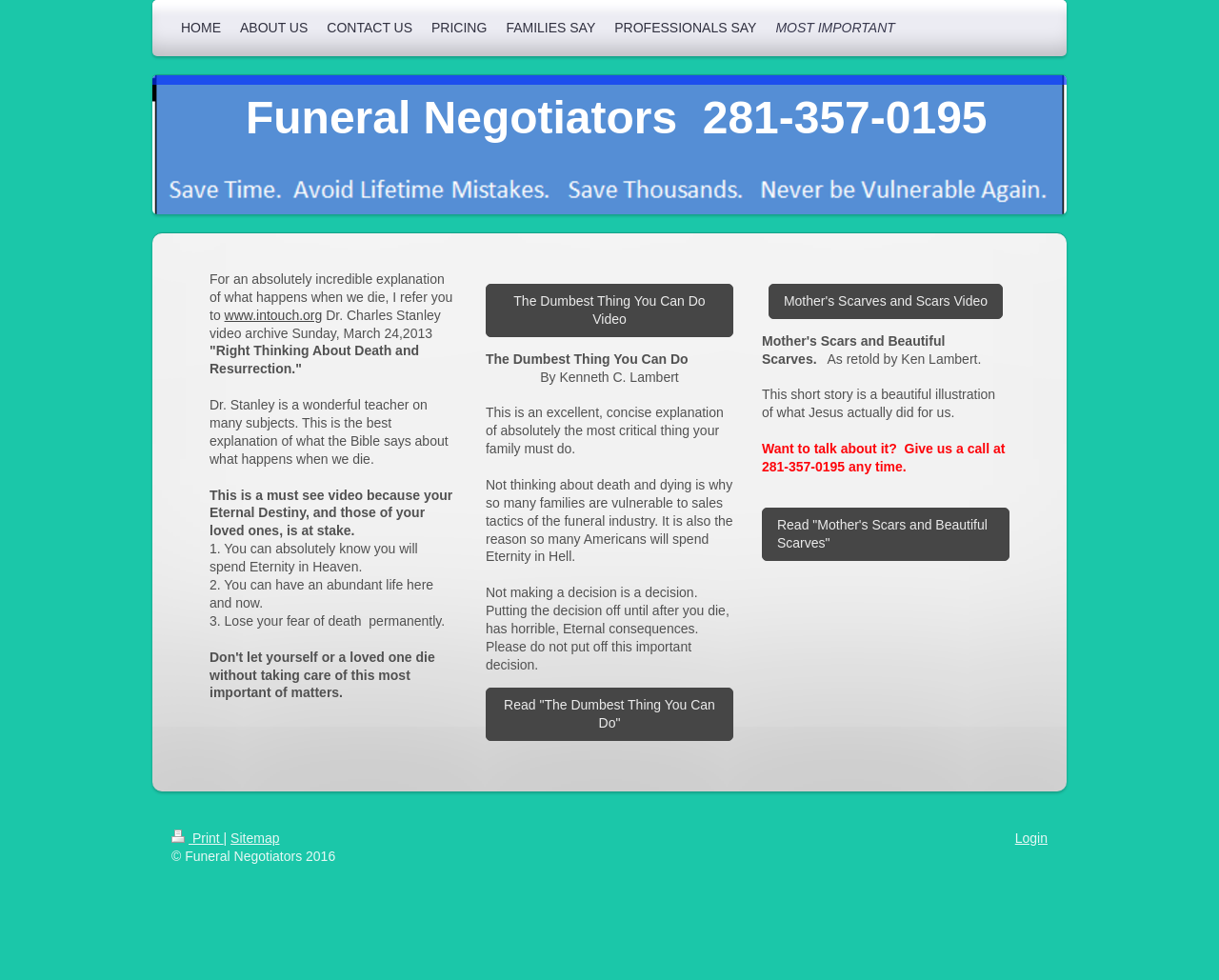Can you identify the bounding box coordinates of the clickable region needed to carry out this instruction: 'Read 'The Dumbest Thing You Can Do''? The coordinates should be four float numbers within the range of 0 to 1, stated as [left, top, right, bottom].

[0.398, 0.701, 0.602, 0.756]